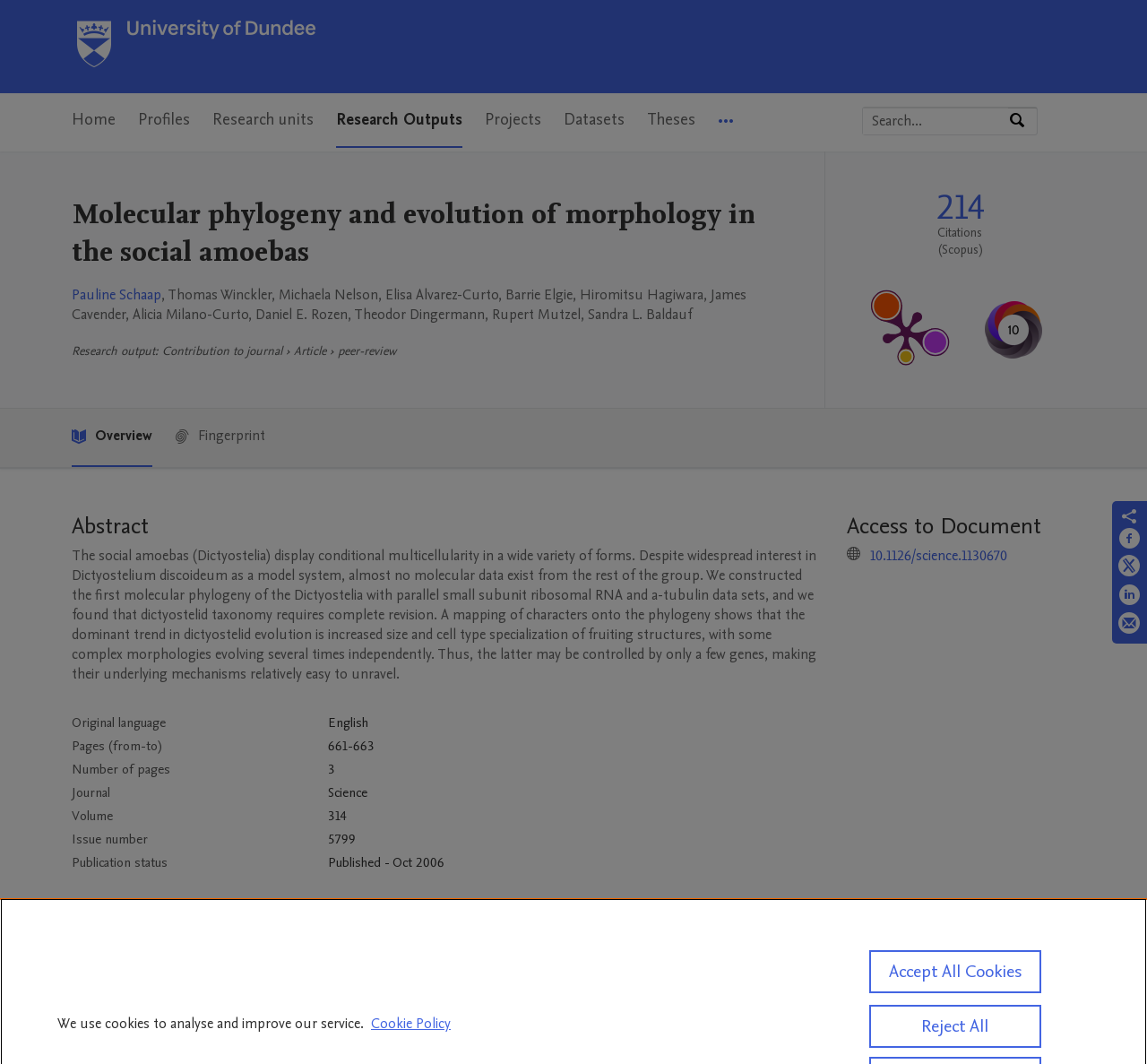Use the information in the screenshot to answer the question comprehensively: What is the journal name of the research output?

The question asks for the journal name of the research output, which can be found in the table below the abstract, where the row 'Journal' has the value 'Science'.